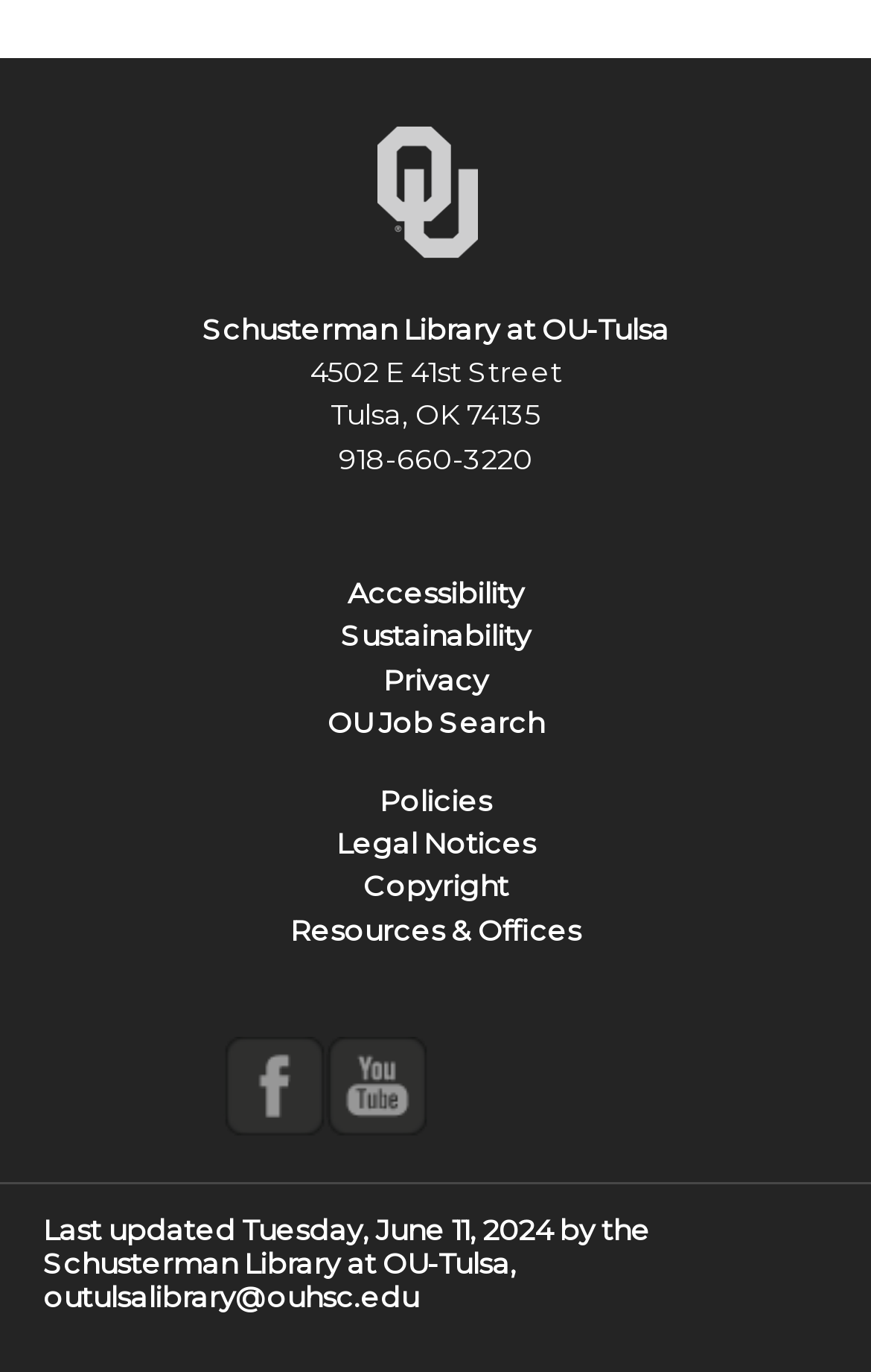Identify and provide the bounding box coordinates of the UI element described: "Policies". The coordinates should be formatted as [left, top, right, bottom], with each number being a float between 0 and 1.

[0.436, 0.572, 0.564, 0.596]